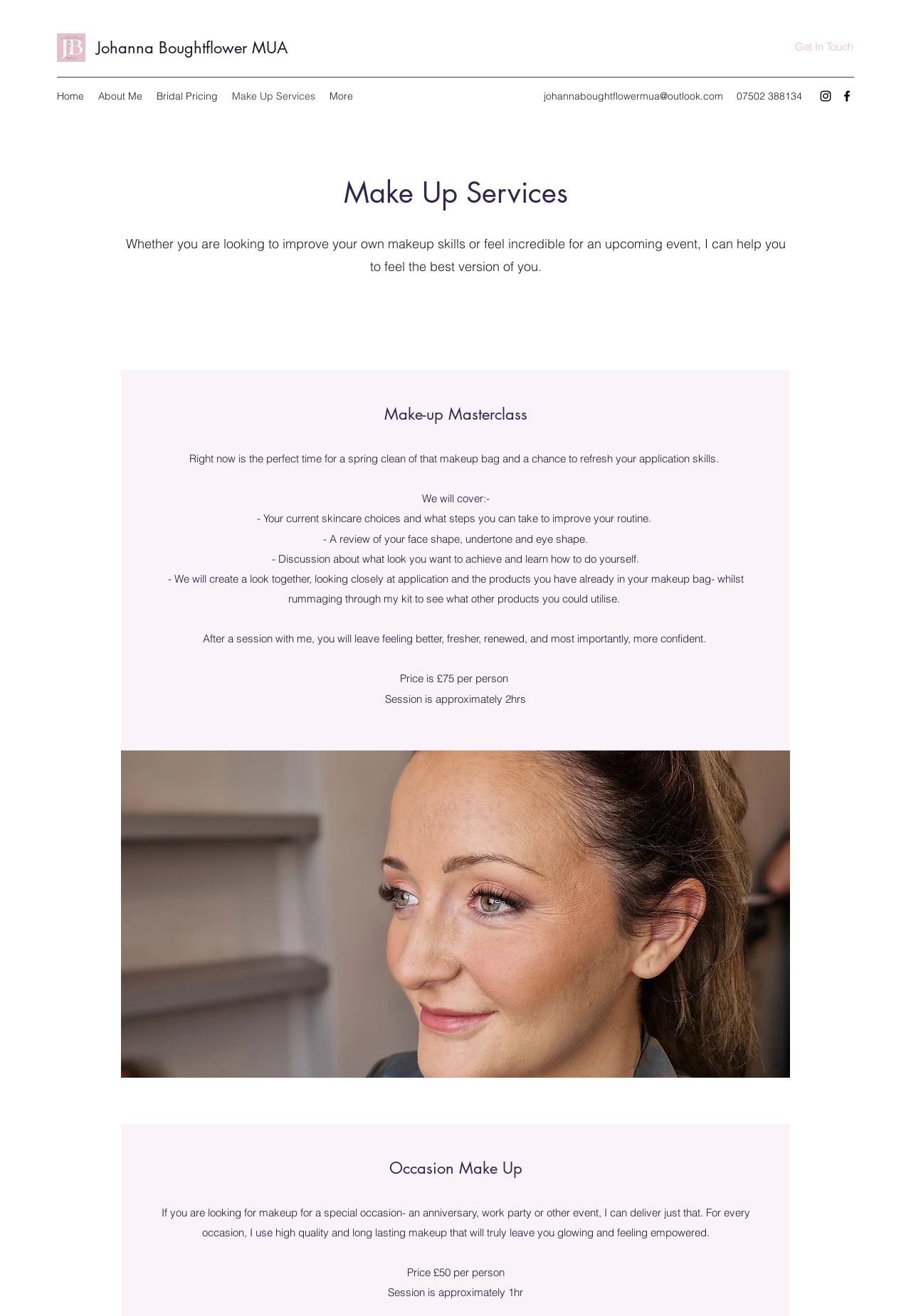Please find the bounding box coordinates of the clickable region needed to complete the following instruction: "Click the Add to Cart button". The bounding box coordinates must consist of four float numbers between 0 and 1, i.e., [left, top, right, bottom].

None